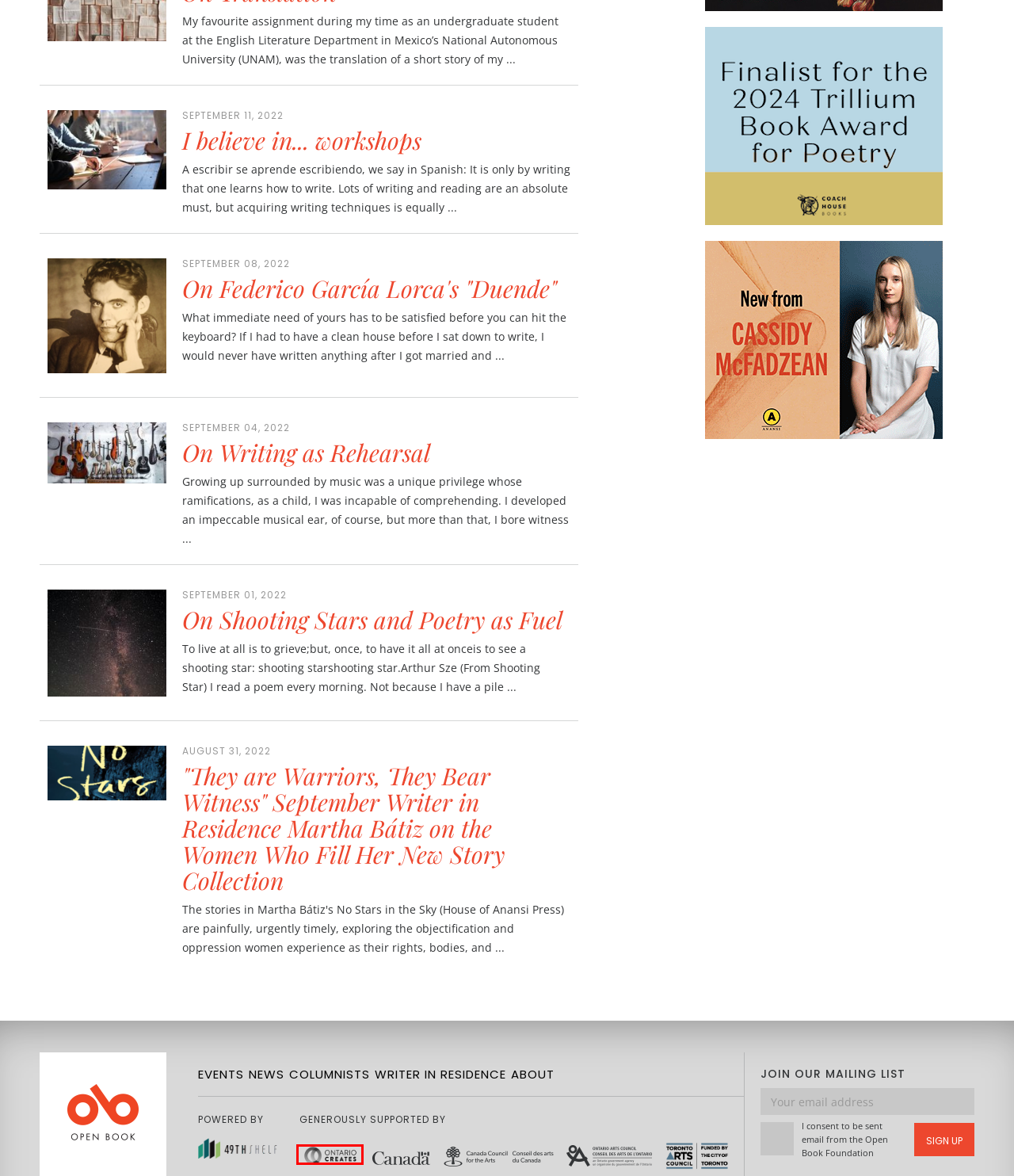Analyze the screenshot of a webpage that features a red rectangle bounding box. Pick the webpage description that best matches the new webpage you would see after clicking on the element within the red bounding box. Here are the candidates:
A. Homepage
B. Home - Toronto Arts Council
C. Continuity Errors | Coach House Books
D. Canada Council for the Arts | Bringing the arts to life
E. Ontario Arts Council - Conseil des arts de l’Ontario - Welcome | Bienvenue
F. Canada.ca
G. 49thShelf.com: Discover Canadian Books, Book Reviews, Book Lists & more
H. Crying Dress – House of Anansi Press

A